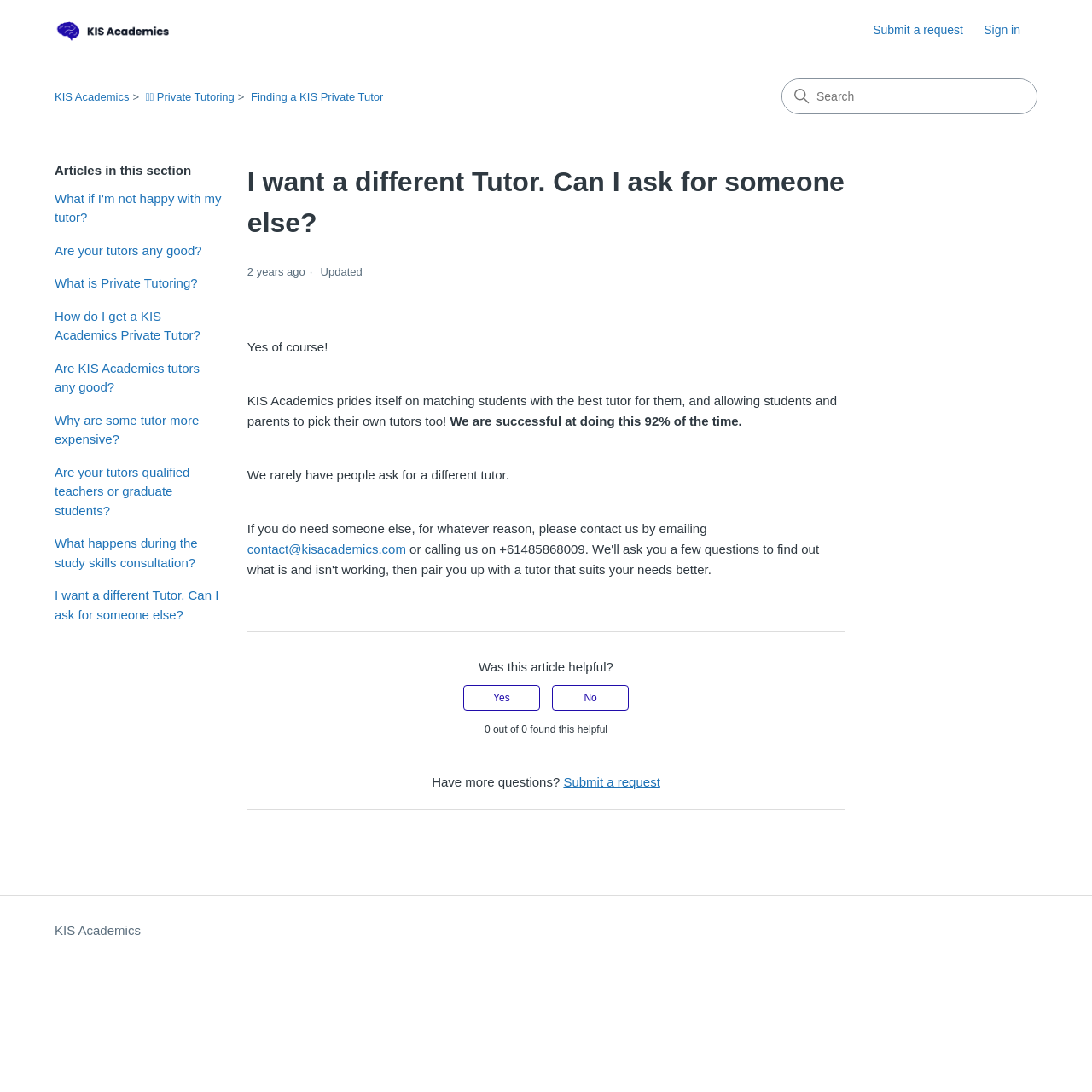Determine the bounding box coordinates of the UI element described by: "KIS Academics".

[0.05, 0.844, 0.129, 0.862]